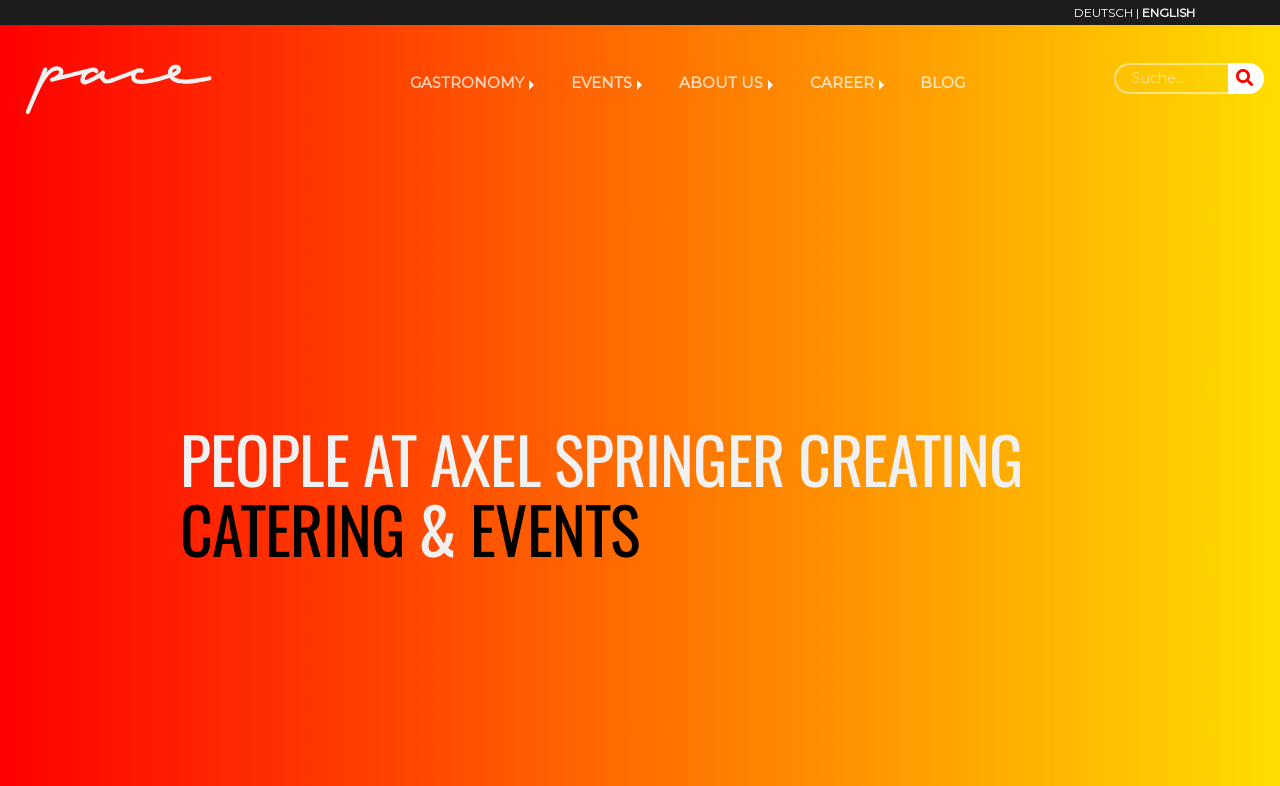Can you extract the headline from the webpage for me?

OUR RESTAURANTS AND BARS IN THE AXEL SPRINGER BUILDINGS!